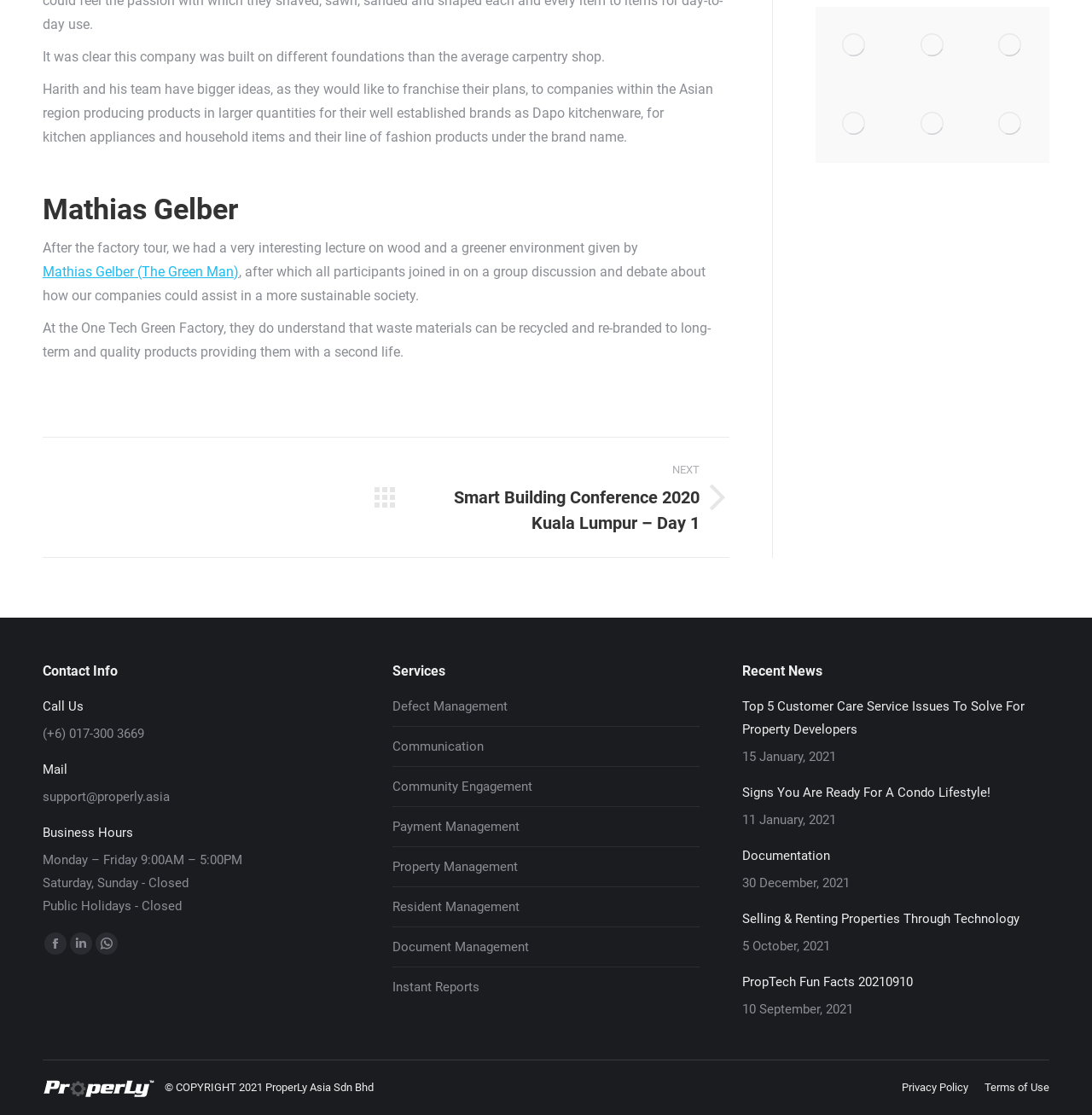Find and specify the bounding box coordinates that correspond to the clickable region for the instruction: "Click on the 'Defect Management' service link".

[0.359, 0.623, 0.465, 0.644]